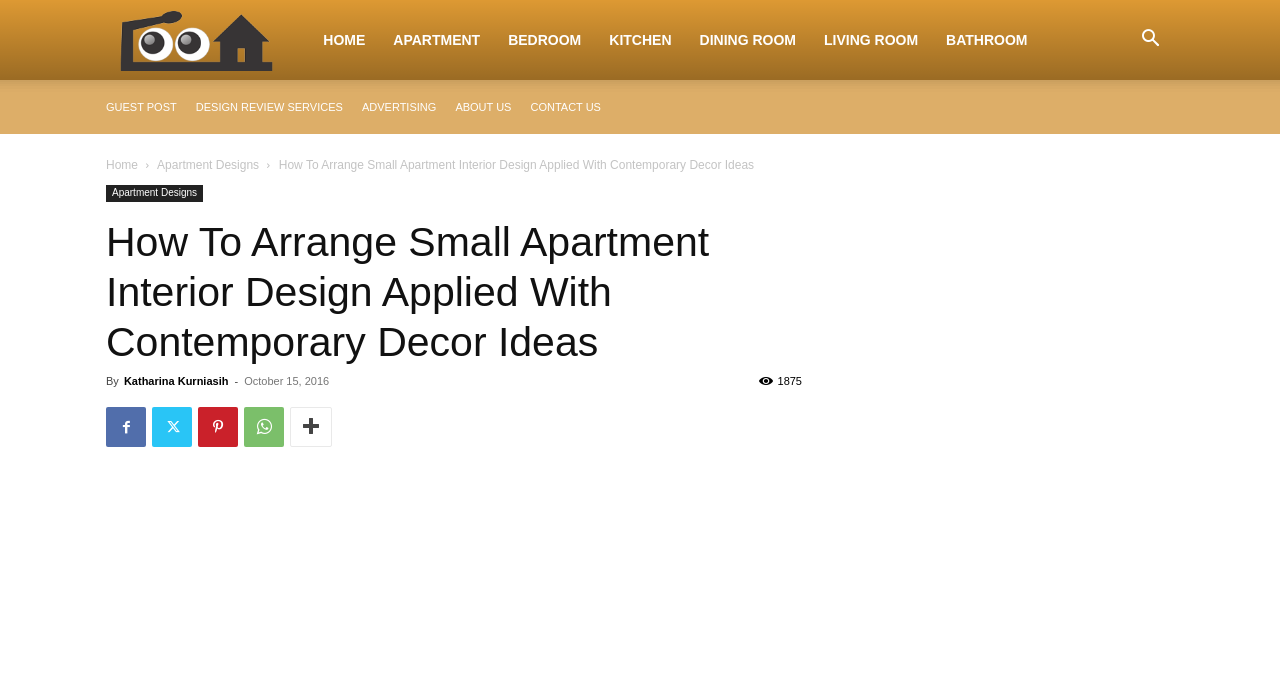Please identify the bounding box coordinates of the element I should click to complete this instruction: 'Search for something'. The coordinates should be given as four float numbers between 0 and 1, like this: [left, top, right, bottom].

[0.88, 0.047, 0.917, 0.07]